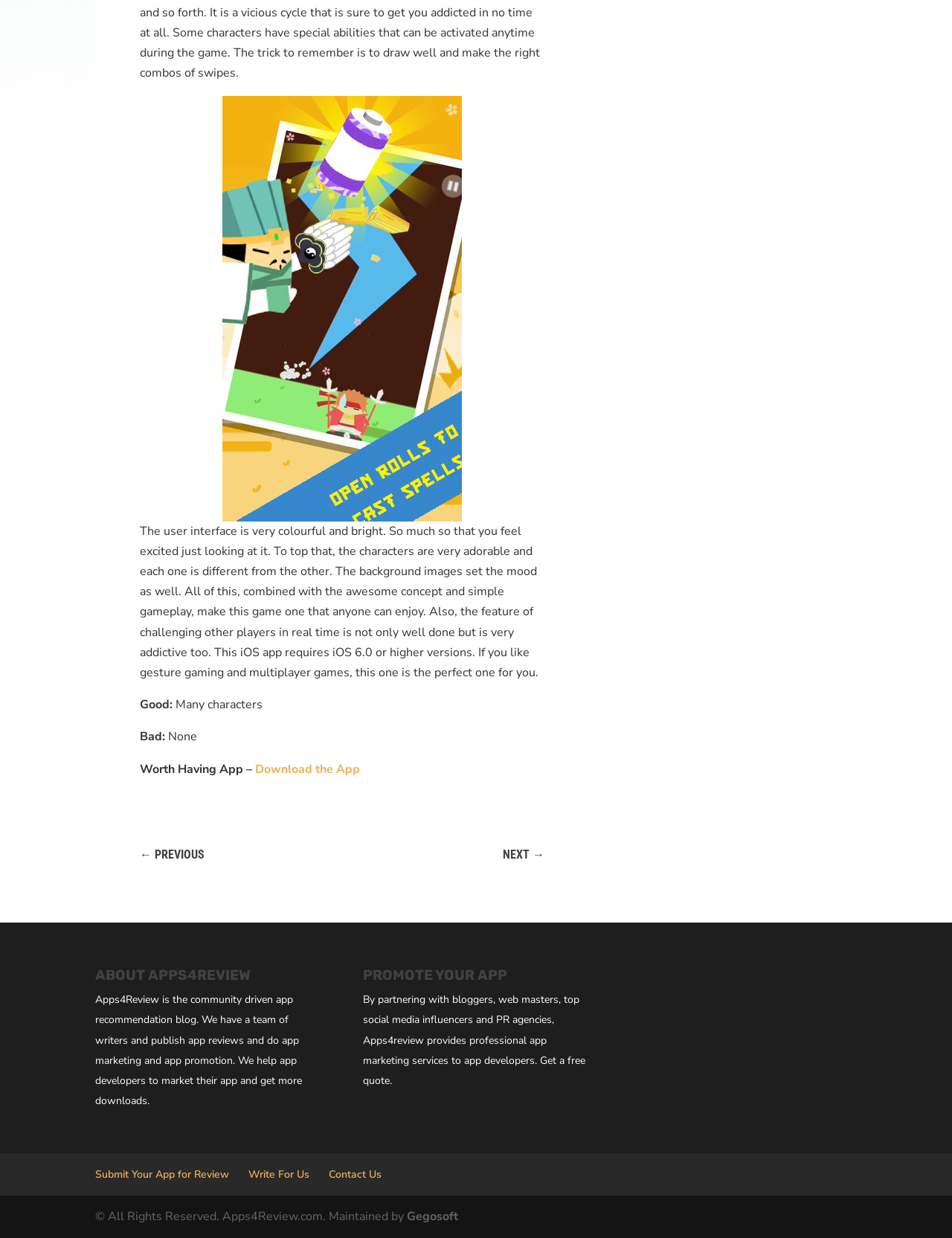Please identify the bounding box coordinates of the element's region that should be clicked to execute the following instruction: "Go to previous page". The bounding box coordinates must be four float numbers between 0 and 1, i.e., [left, top, right, bottom].

[0.1, 0.685, 0.262, 0.696]